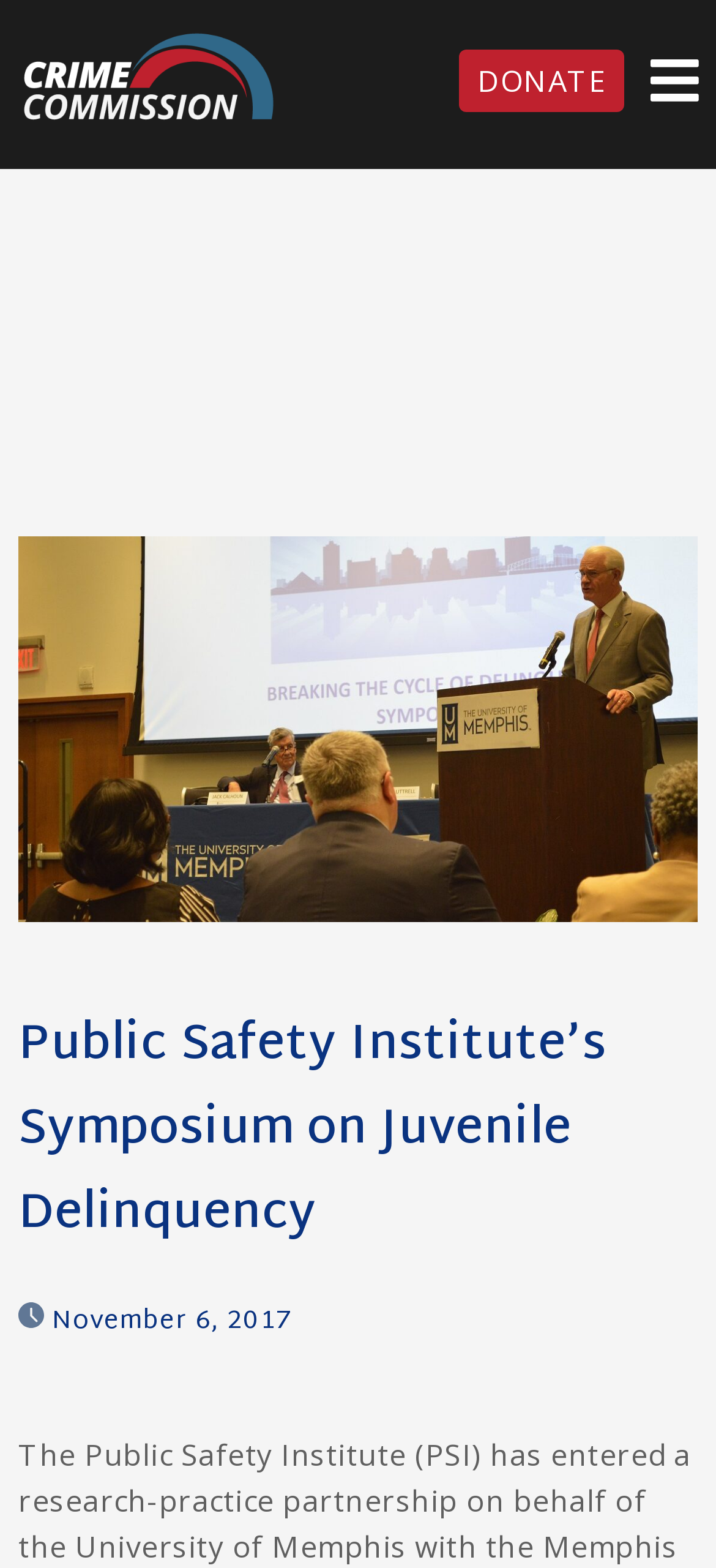Use a single word or phrase to answer the following:
What is the name of the organization hosting the symposium?

Memphis Shelby Crime Commission